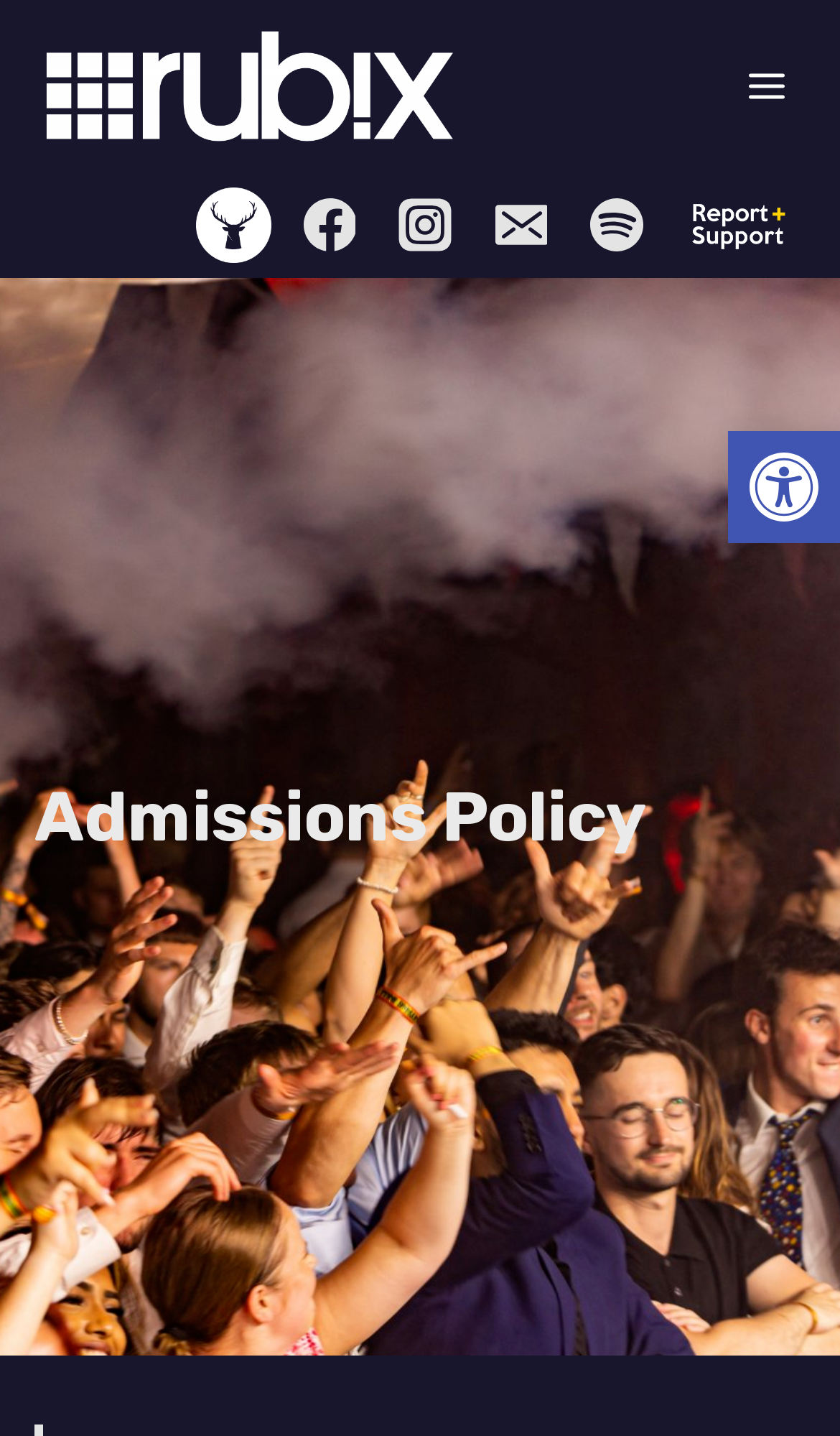How many links are there in the menu?
We need a detailed and exhaustive answer to the question. Please elaborate.

I counted the number of links under the 'Open menu' button, which are 'Custom 2', 'Facebook', 'Instagram', 'Email', and 'Spotify'. Therefore, there are 5 links in the menu.